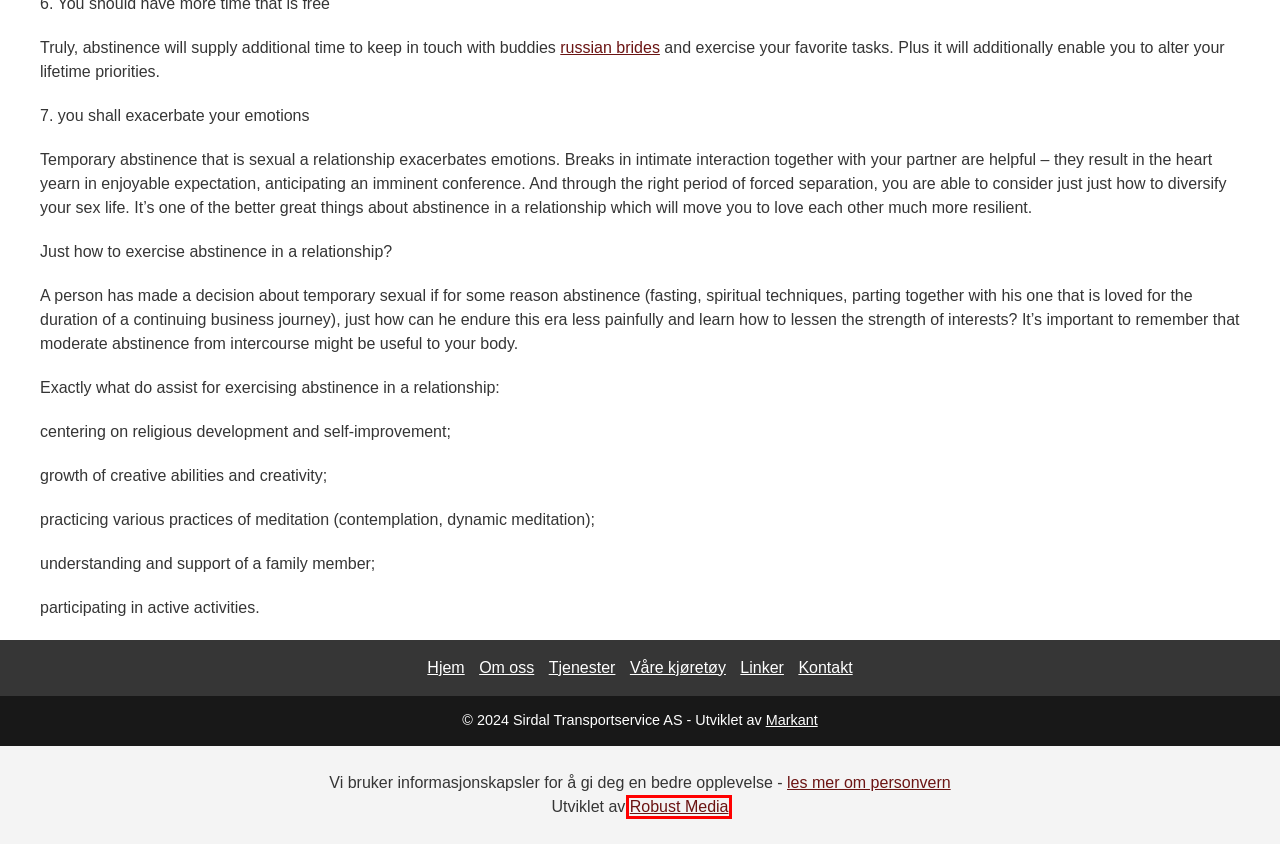Review the screenshot of a webpage which includes a red bounding box around an element. Select the description that best fits the new webpage once the element in the bounding box is clicked. Here are the candidates:
A. Våre kjøretøy – Sirdal Transportservice AS
B. Tjenester – Sirdal Transportservice AS
C. Linker – Sirdal Transportservice AS
D. Om oss – Sirdal Transportservice AS
E. Eksperter på branding, nettsider og digital markedsføring - Markant
F. Robust Media – Finner kundene dine deg på nett?
G. Sirdal Transportservice AS – Transport i Stavanger i Sirdal og Kristiansand
H. Kontakt – Sirdal Transportservice AS

F